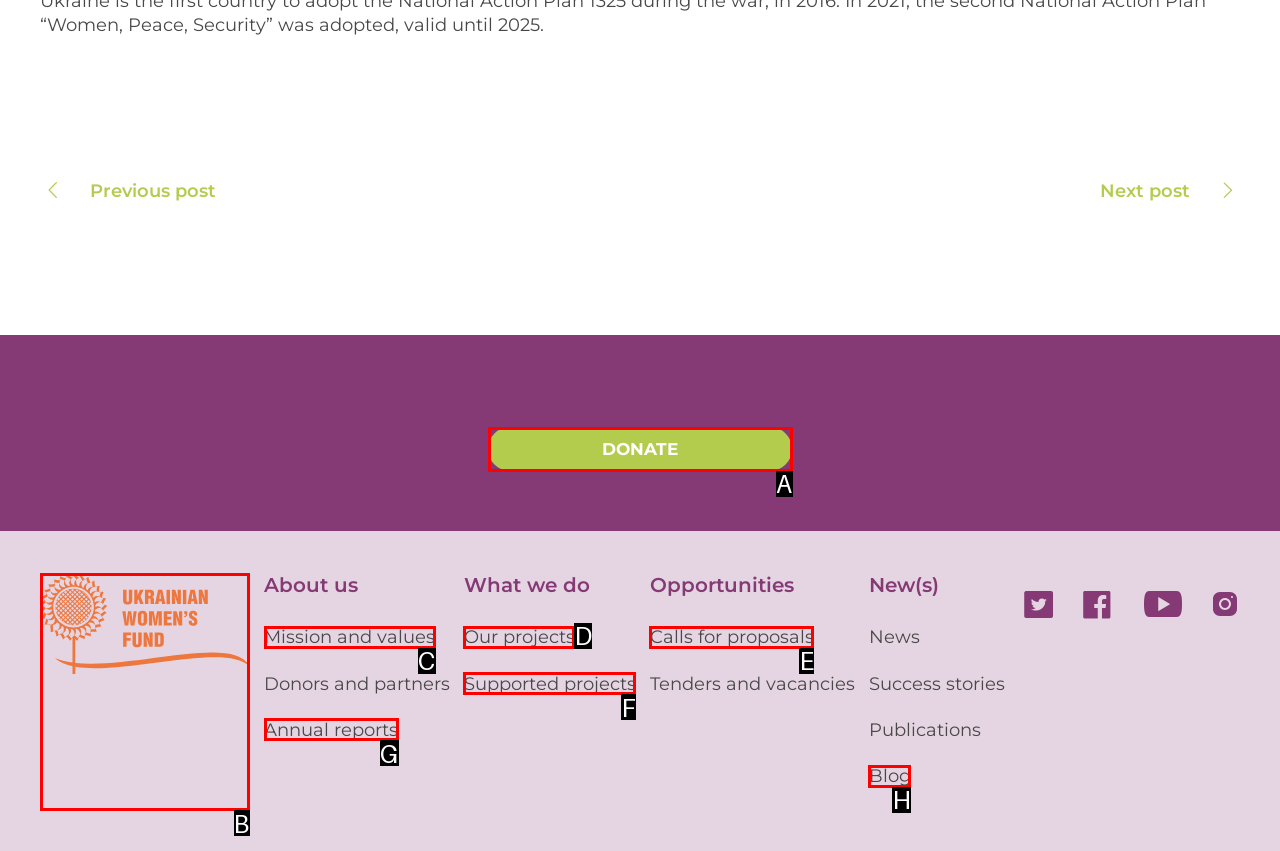Determine which HTML element fits the description: Calls for proposals. Answer with the letter corresponding to the correct choice.

E